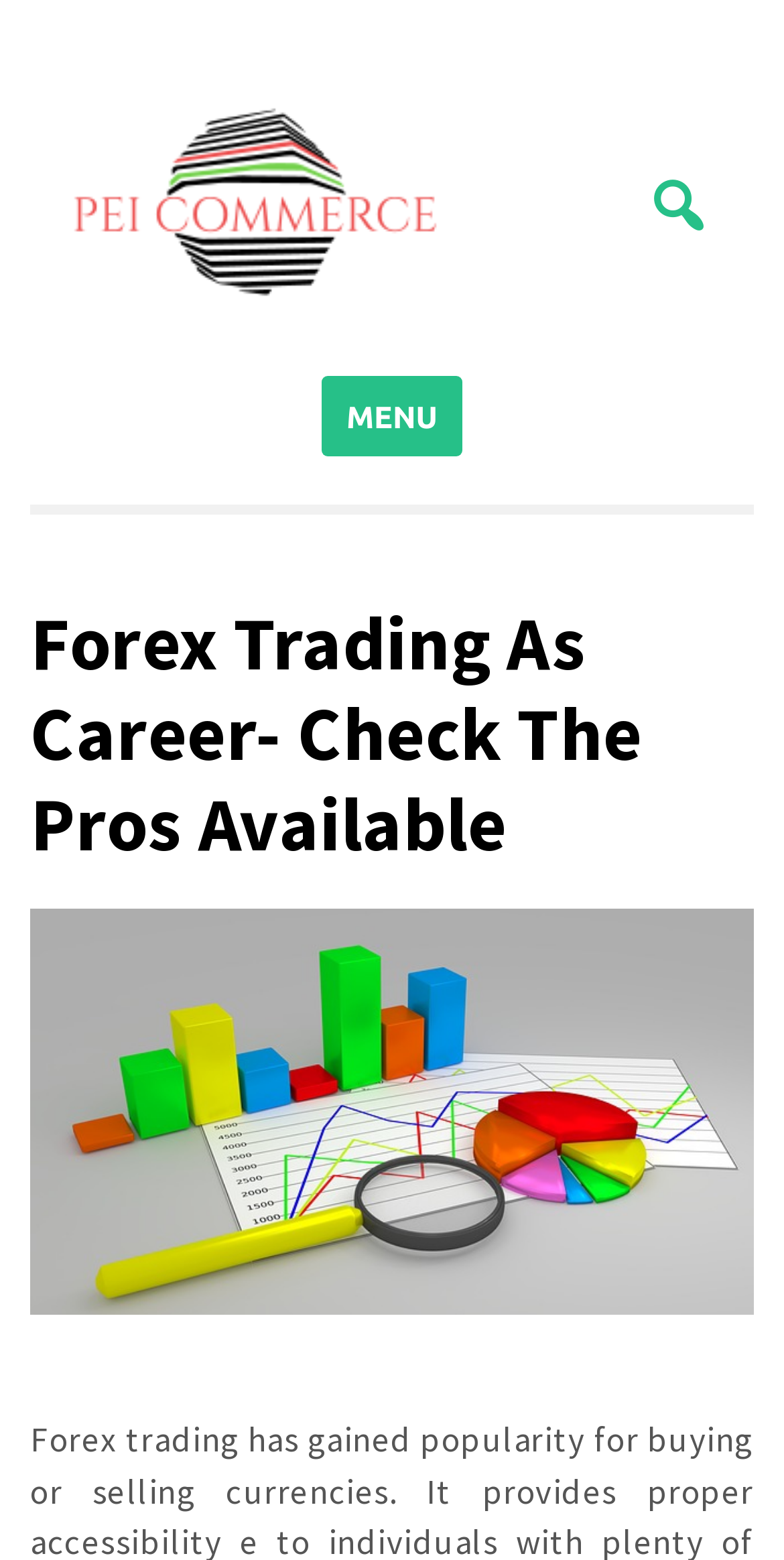What is the main topic of the webpage?
Examine the screenshot and reply with a single word or phrase.

Forex Trading